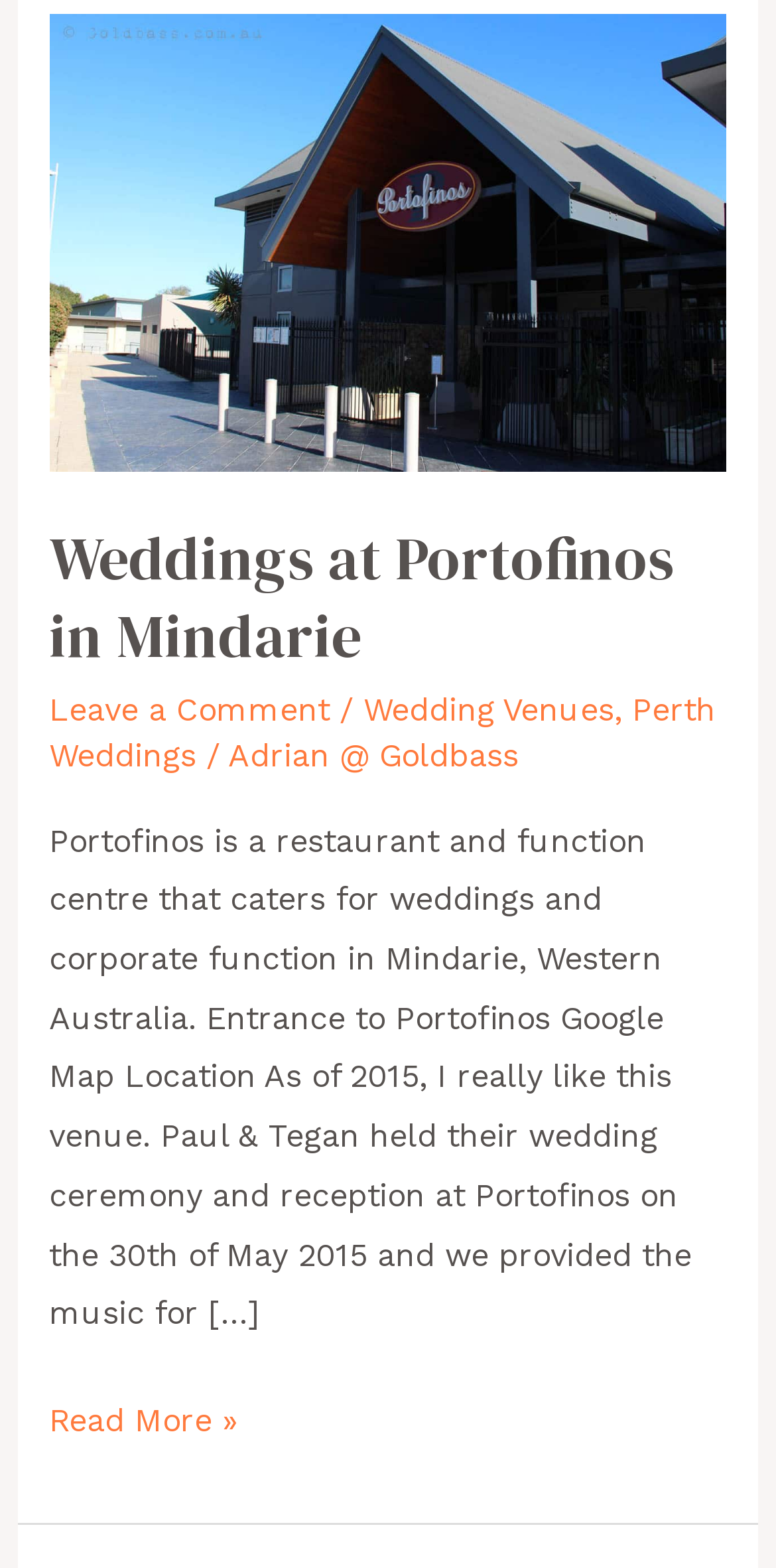Please determine the bounding box coordinates for the element with the description: "Weddings at Portofinos in Mindarie".

[0.063, 0.33, 0.868, 0.432]